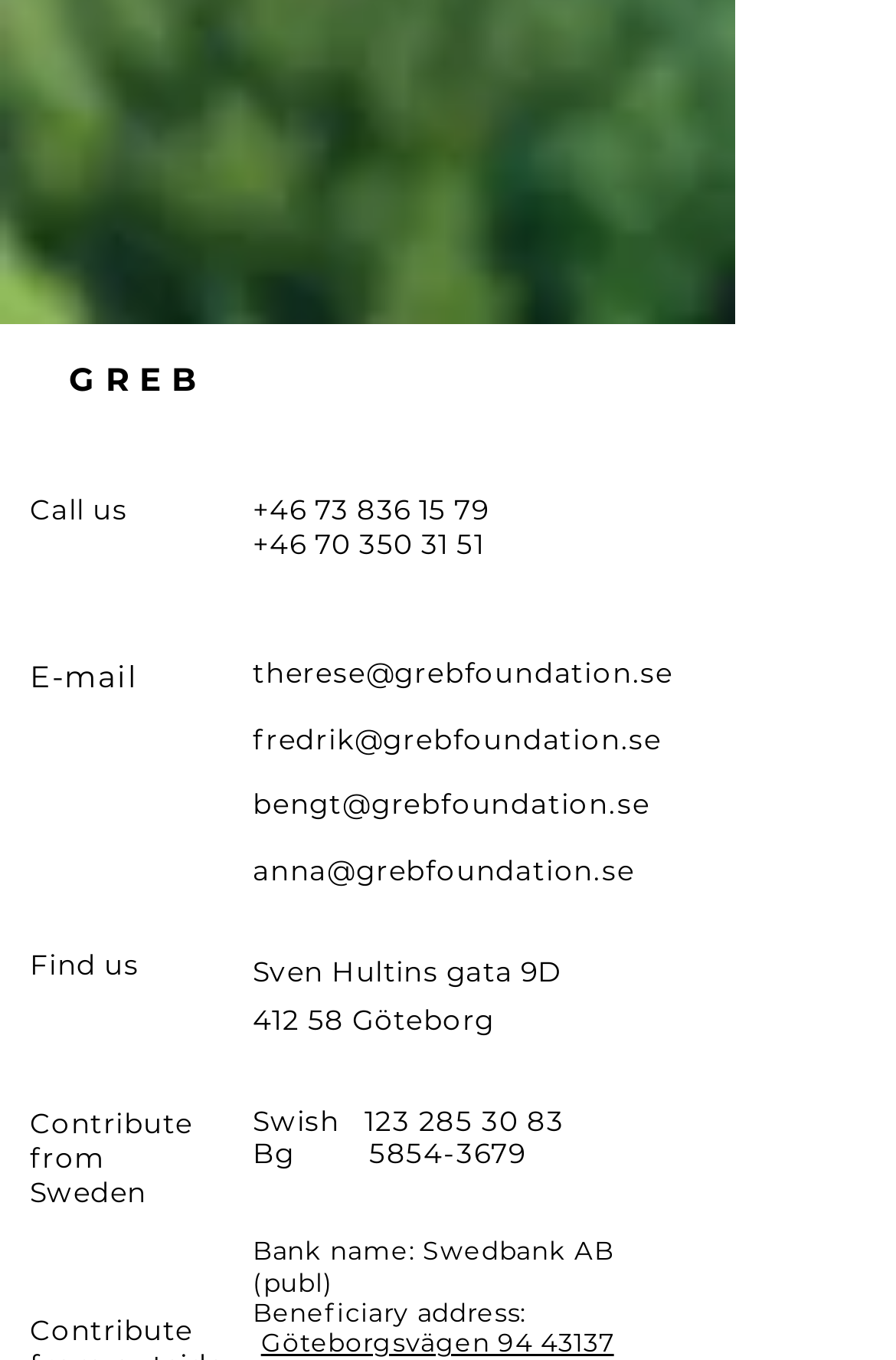Find the bounding box coordinates of the area that needs to be clicked in order to achieve the following instruction: "Send an email to Therese". The coordinates should be specified as four float numbers between 0 and 1, i.e., [left, top, right, bottom].

[0.282, 0.482, 0.751, 0.507]